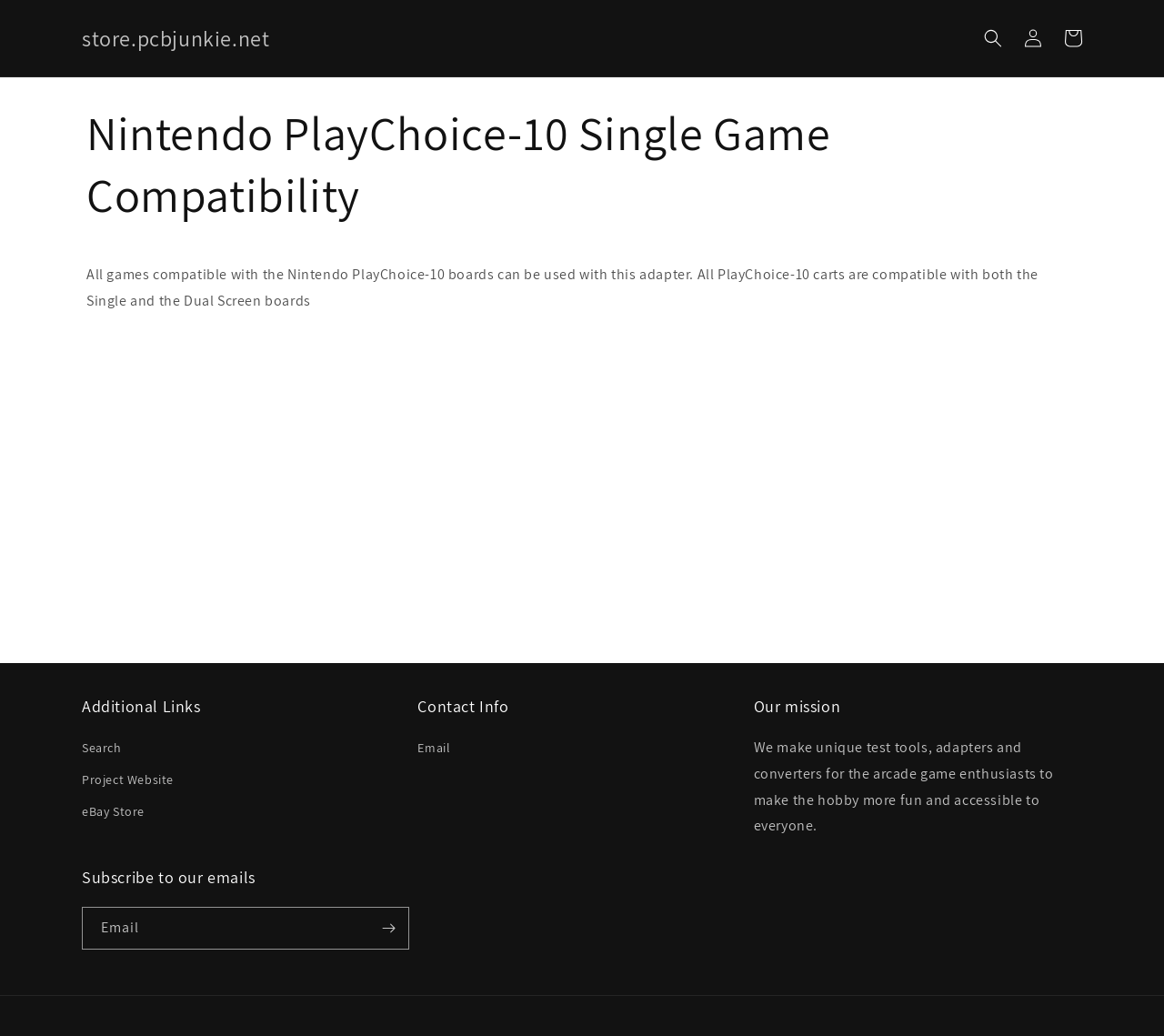Predict the bounding box of the UI element based on the description: "Project Website". The coordinates should be four float numbers between 0 and 1, formatted as [left, top, right, bottom].

[0.07, 0.738, 0.149, 0.768]